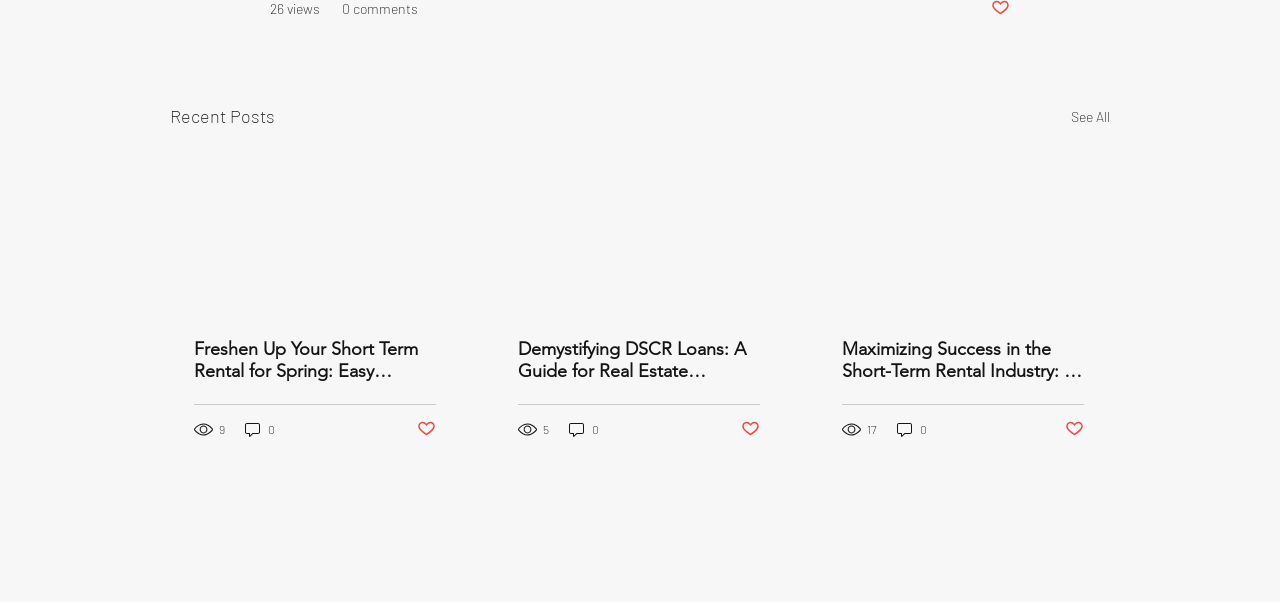What is the title of the first article?
From the details in the image, provide a complete and detailed answer to the question.

I looked at the first 'article' element [284] and found a 'link' element [586] with the title 'Freshen Up Your Short Term Rental for Spring: Easy Updates for Maximum Impact'.